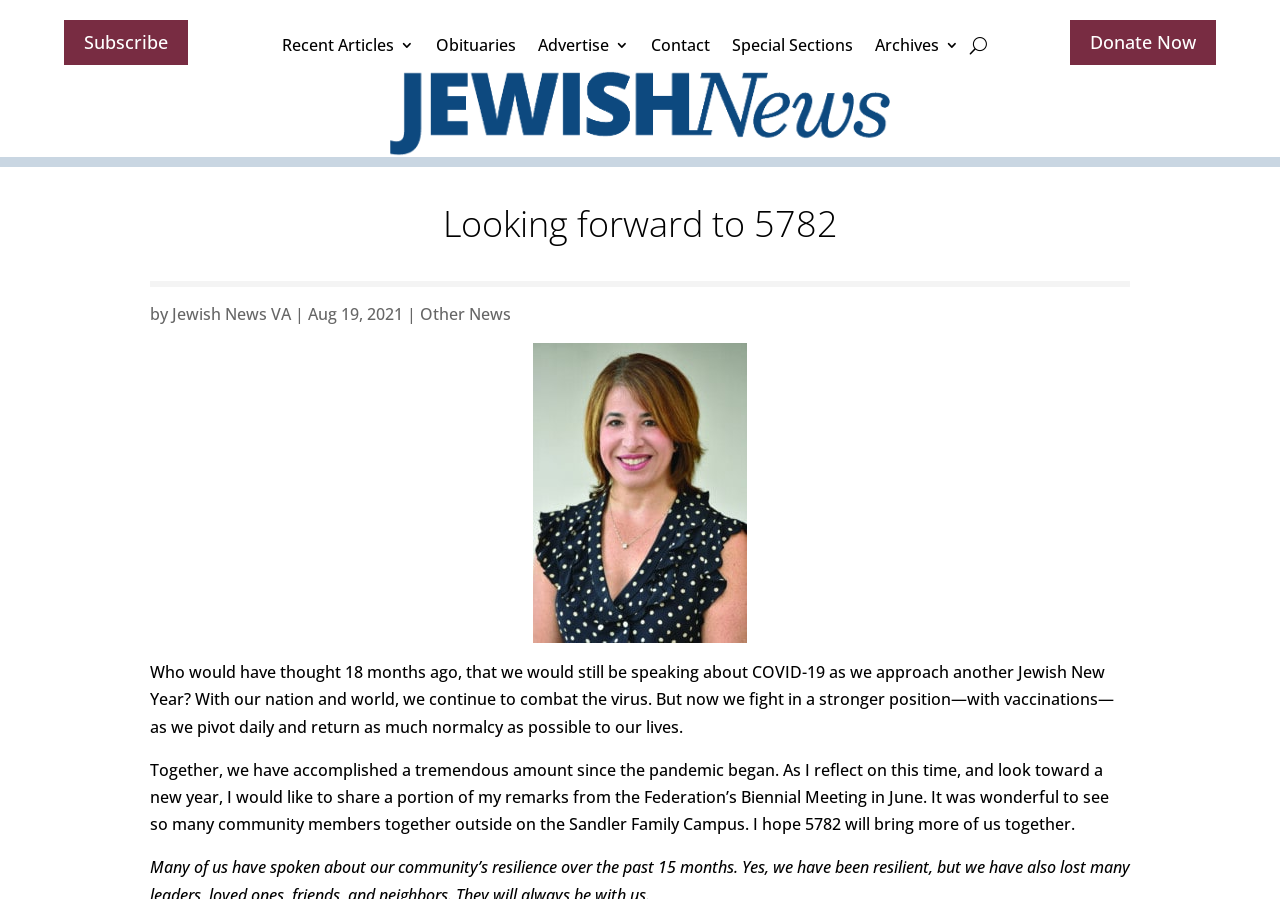Please identify the bounding box coordinates of the clickable area that will fulfill the following instruction: "Visit the archives". The coordinates should be in the format of four float numbers between 0 and 1, i.e., [left, top, right, bottom].

[0.684, 0.031, 0.749, 0.078]